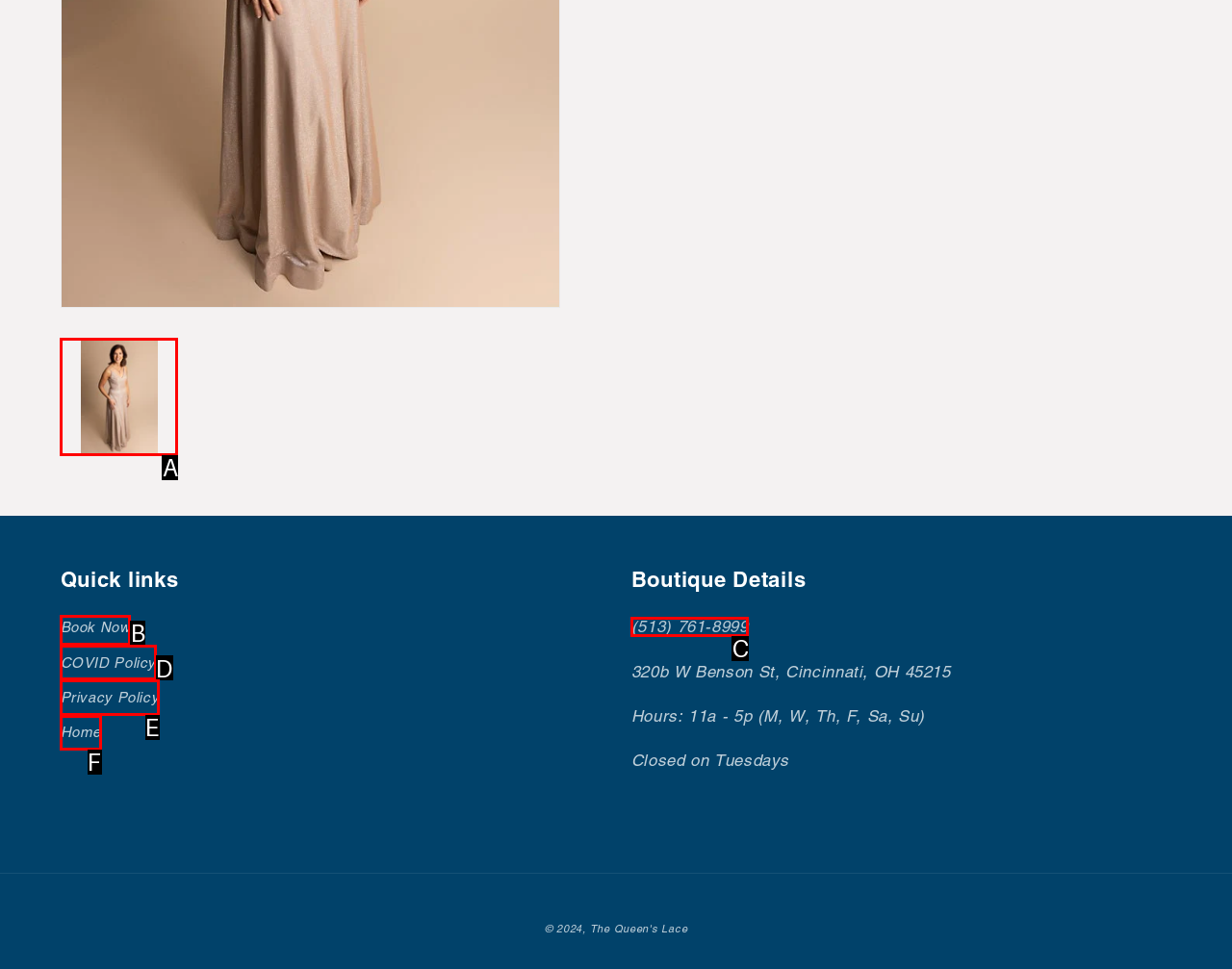Tell me which one HTML element best matches the description: (513) 761-8999
Answer with the option's letter from the given choices directly.

C